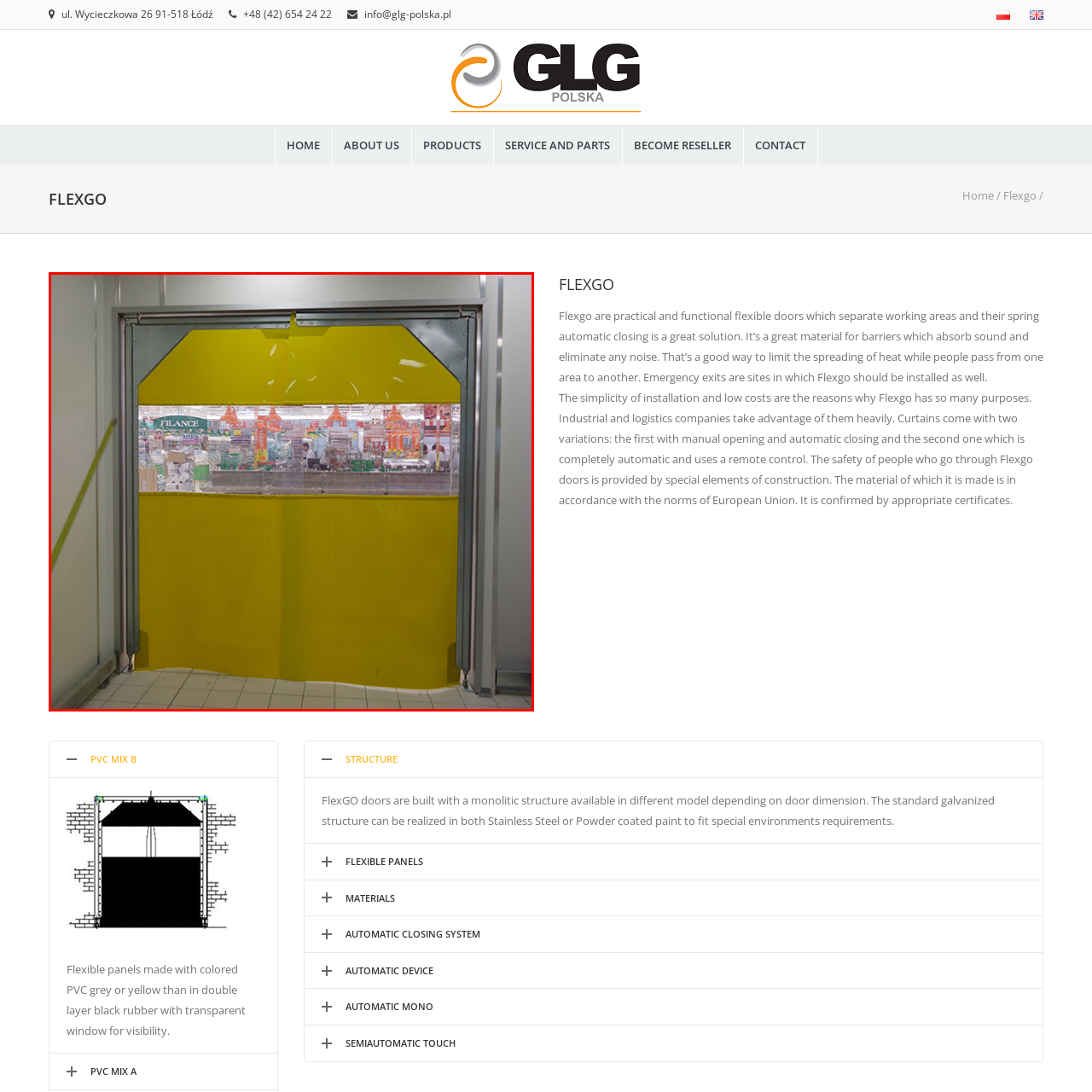Offer a comprehensive description of the image enclosed by the red box.

This image showcases a Flexgo flexible door system, characterized by its bright yellow panels that provide both a functional and aesthetic solution in commercial and industrial environments. The door partially opens to reveal a transparent window, allowing visibility into the busy area beyond. This design not only facilitates easy passage but also assists in controlling temperature and noise, making it ideal for spaces with high foot traffic. The door's robust structure meets European safety standards, highlighting its durability and reliability in various settings, including emergency exits. Overall, this visual emphasizes the practical applications of Flexgo doors, particularly in optimizing workflow and enhancing safety in operational spaces.